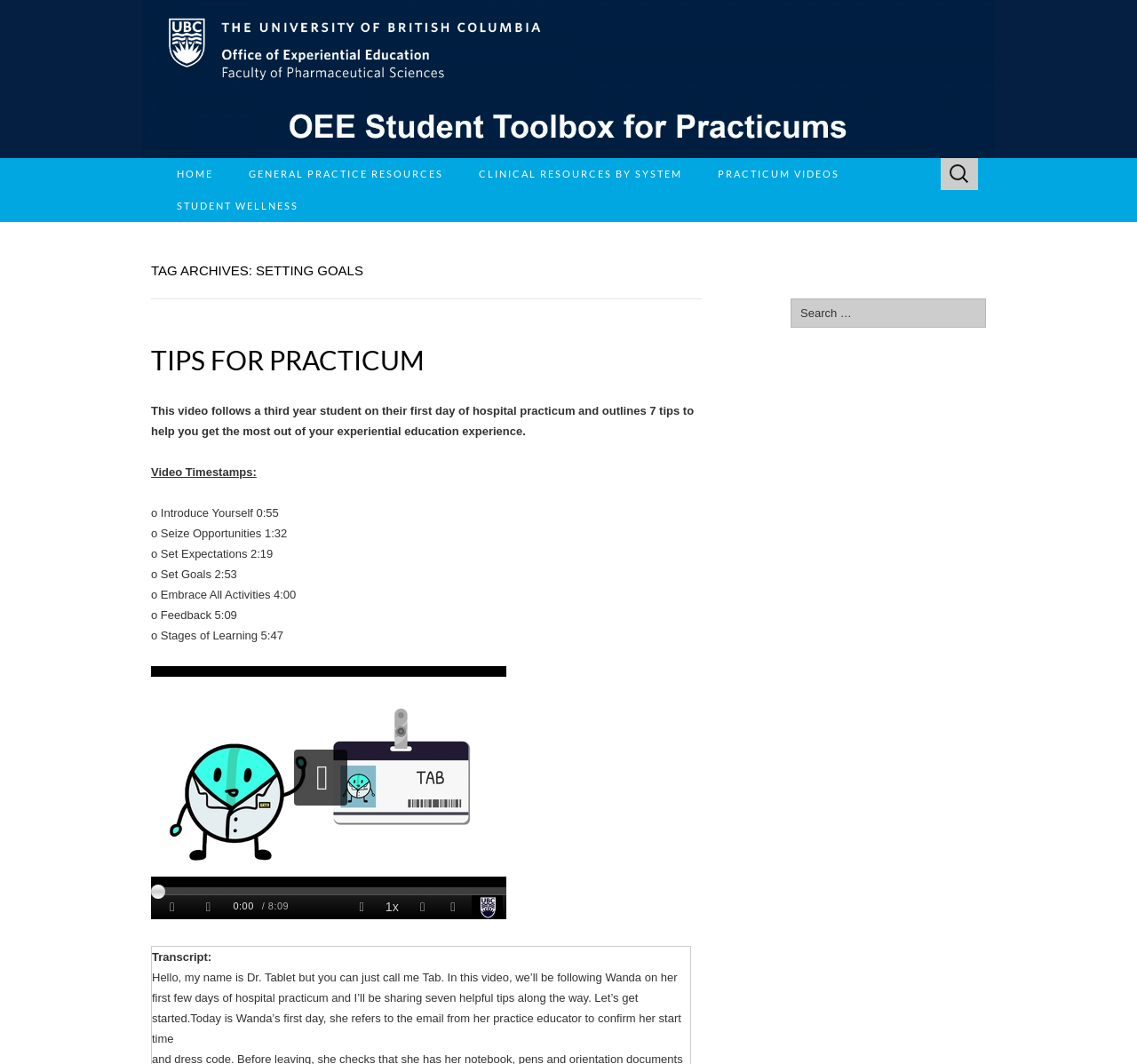What is the first tip mentioned in the video?
Using the information from the image, provide a comprehensive answer to the question.

The first tip mentioned in the video can be found in the static text element with the text 'o Introduce Yourself 0:55'. This element is located within the section of the webpage that outlines the video timestamps and tips.